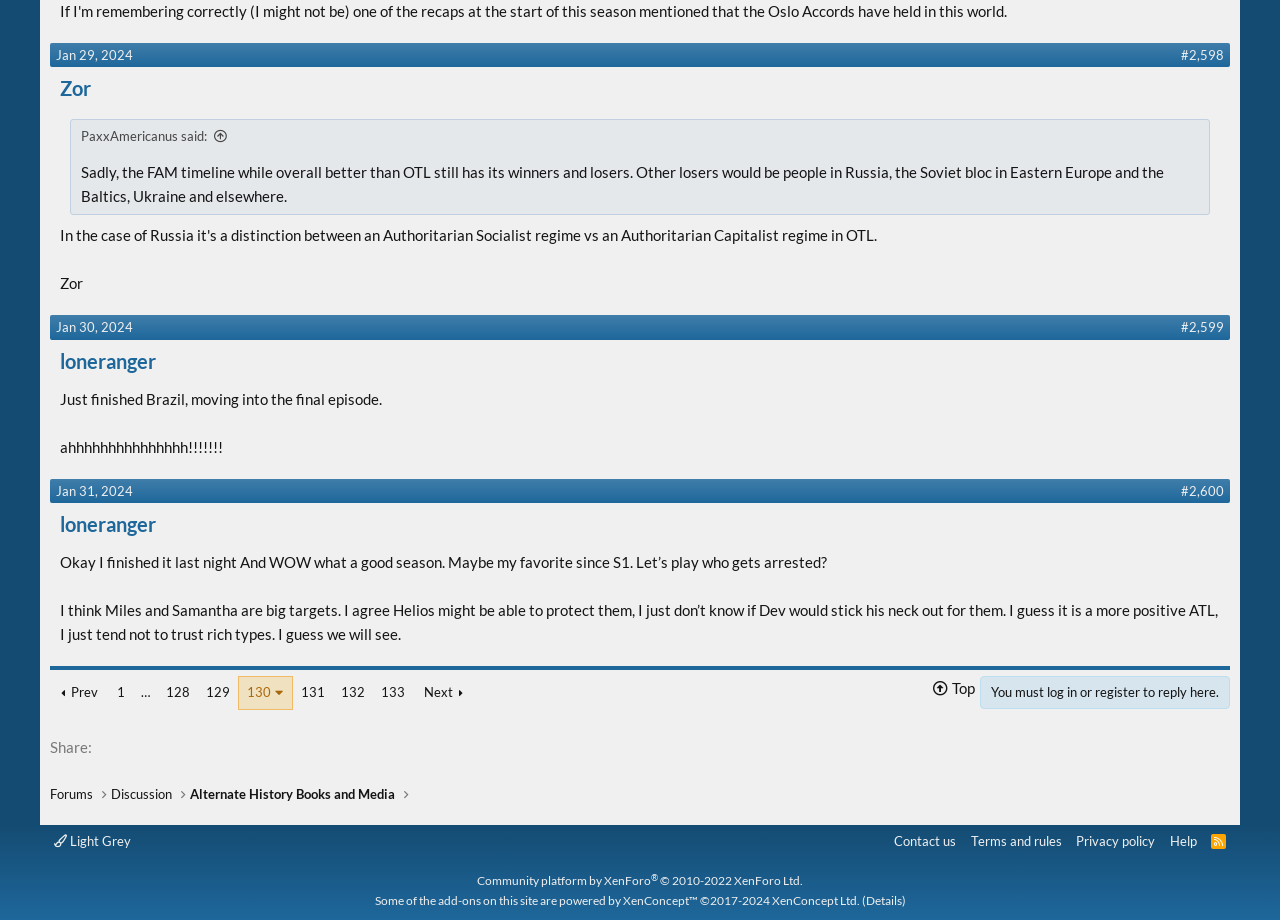What is the username of the second poster?
Based on the screenshot, provide your answer in one word or phrase.

loneranger